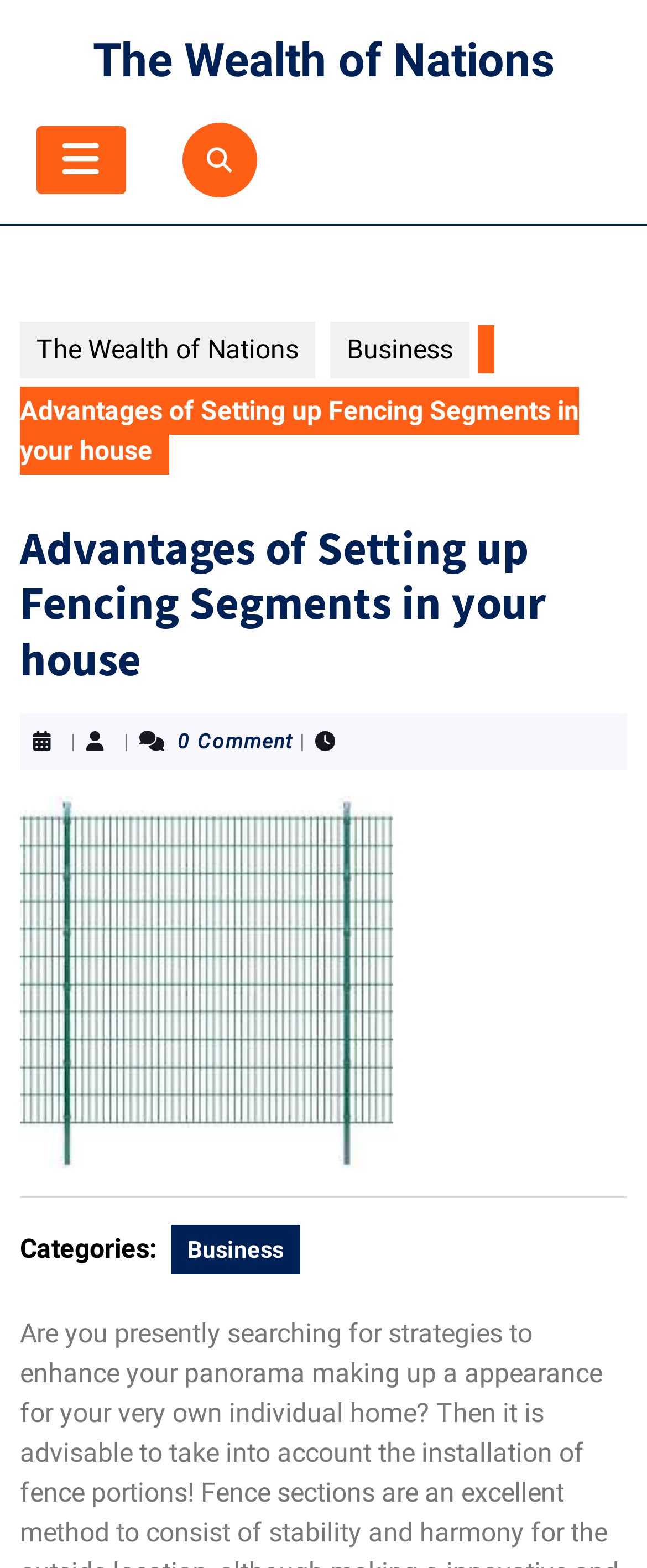Present a detailed account of what is displayed on the webpage.

The webpage appears to be a blog post or article about the advantages of setting up fencing segments in a house. At the top, there is a link to "The Wealth of Nations" on the left side, and an open button on the right side. Below this, there is a row of links, including "The Wealth of Nations" again, and "Business". 

The main title of the article, "Advantages of Setting up Fencing Segments in your house", is prominently displayed in a large font size. Below the title, there are three vertical lines, with "0 Comment" written in between the second and third lines. 

To the right of the title, there is a thumbnail image related to the article. Below the image, there is a horizontal separator line. 

The categories section is located at the bottom, with the category "Business" linked. Overall, the webpage has a simple and organized structure, with clear headings and concise text.